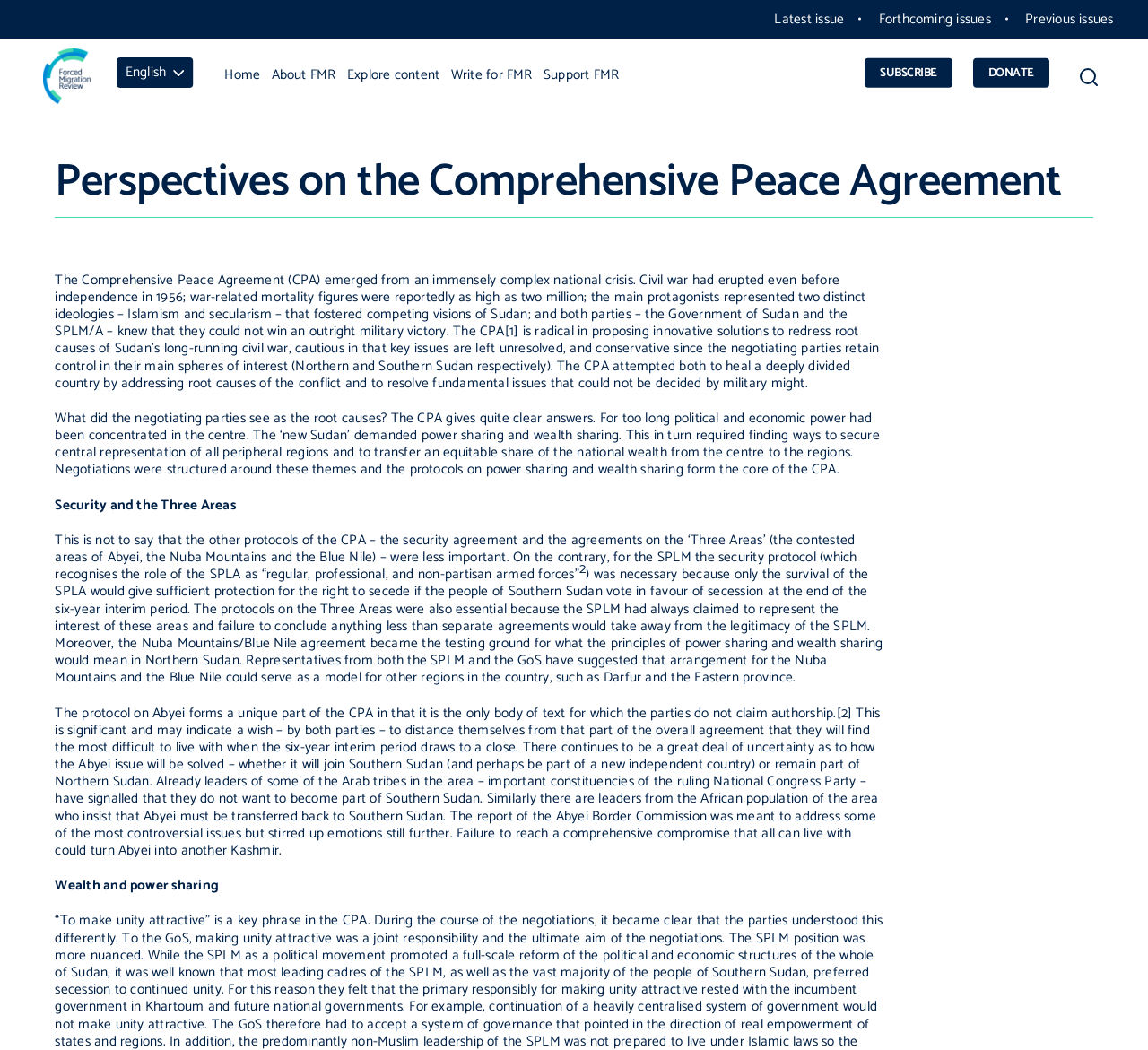Identify and provide the bounding box coordinates of the UI element described: "Latest issue". The coordinates should be formatted as [left, top, right, bottom], with each number being a float between 0 and 1.

[0.675, 0.007, 0.735, 0.029]